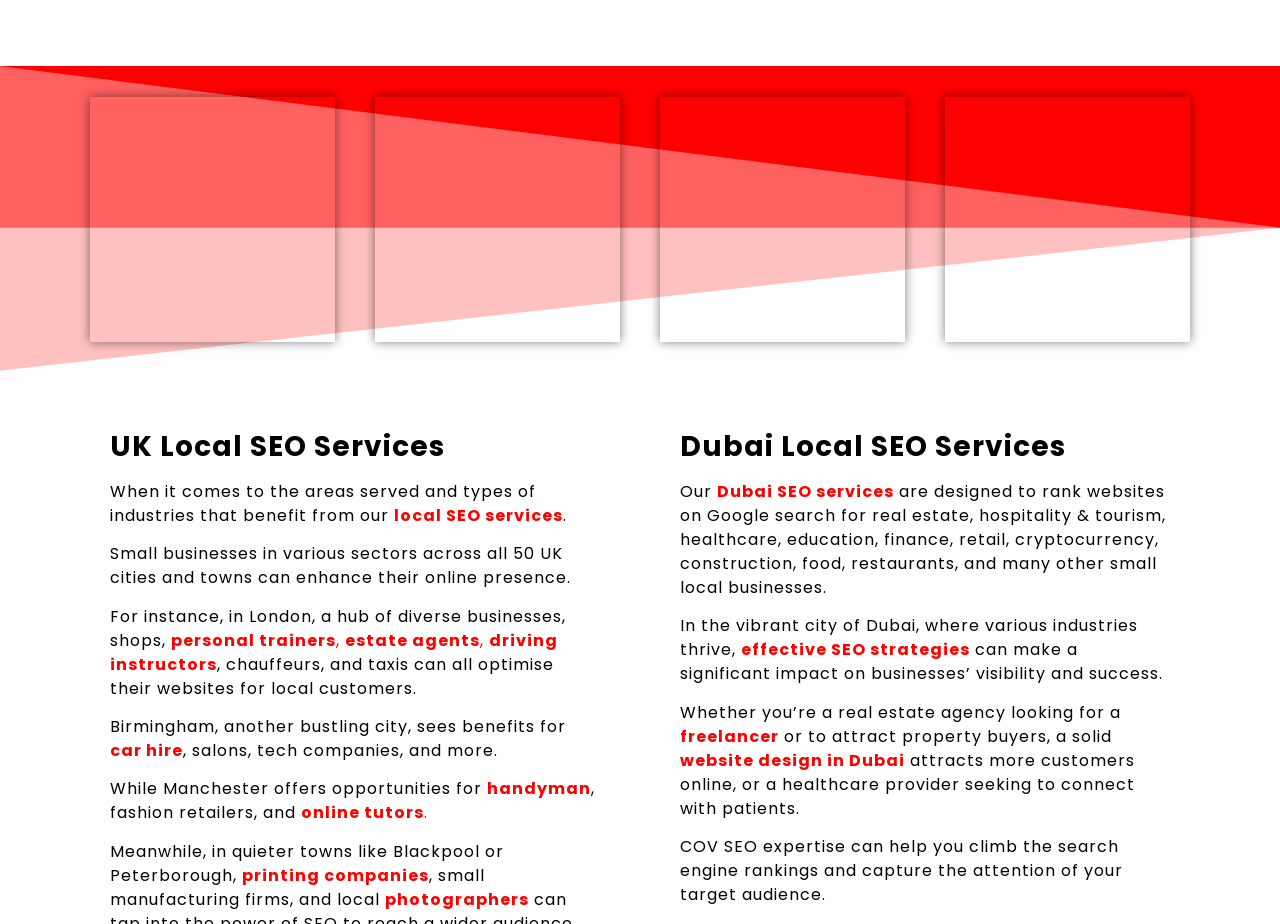What is the name of the company offering SEO services?
Please use the visual content to give a single word or phrase answer.

COV SEO